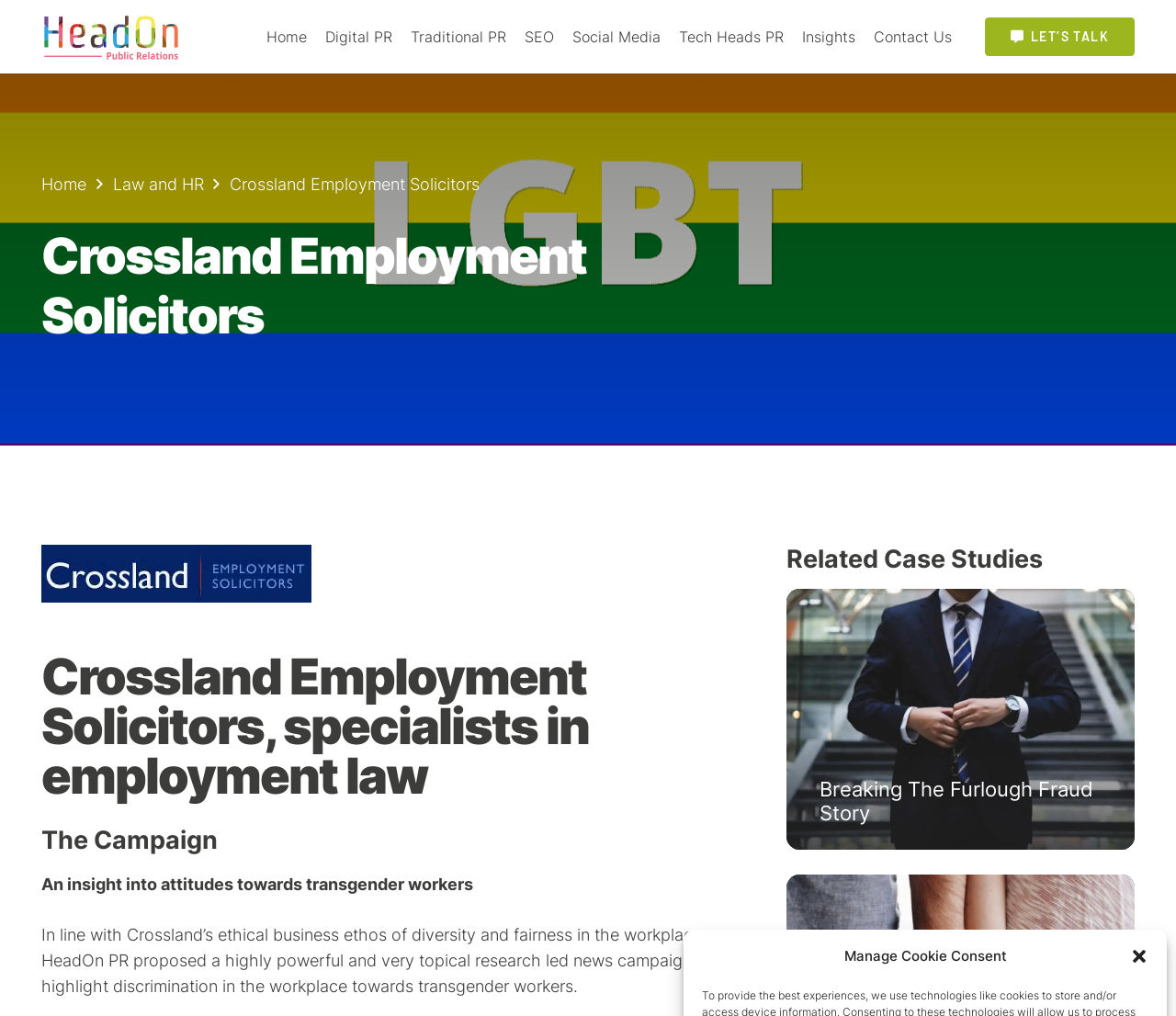Using a single word or phrase, answer the following question: 
How many links are there in the top navigation menu?

7